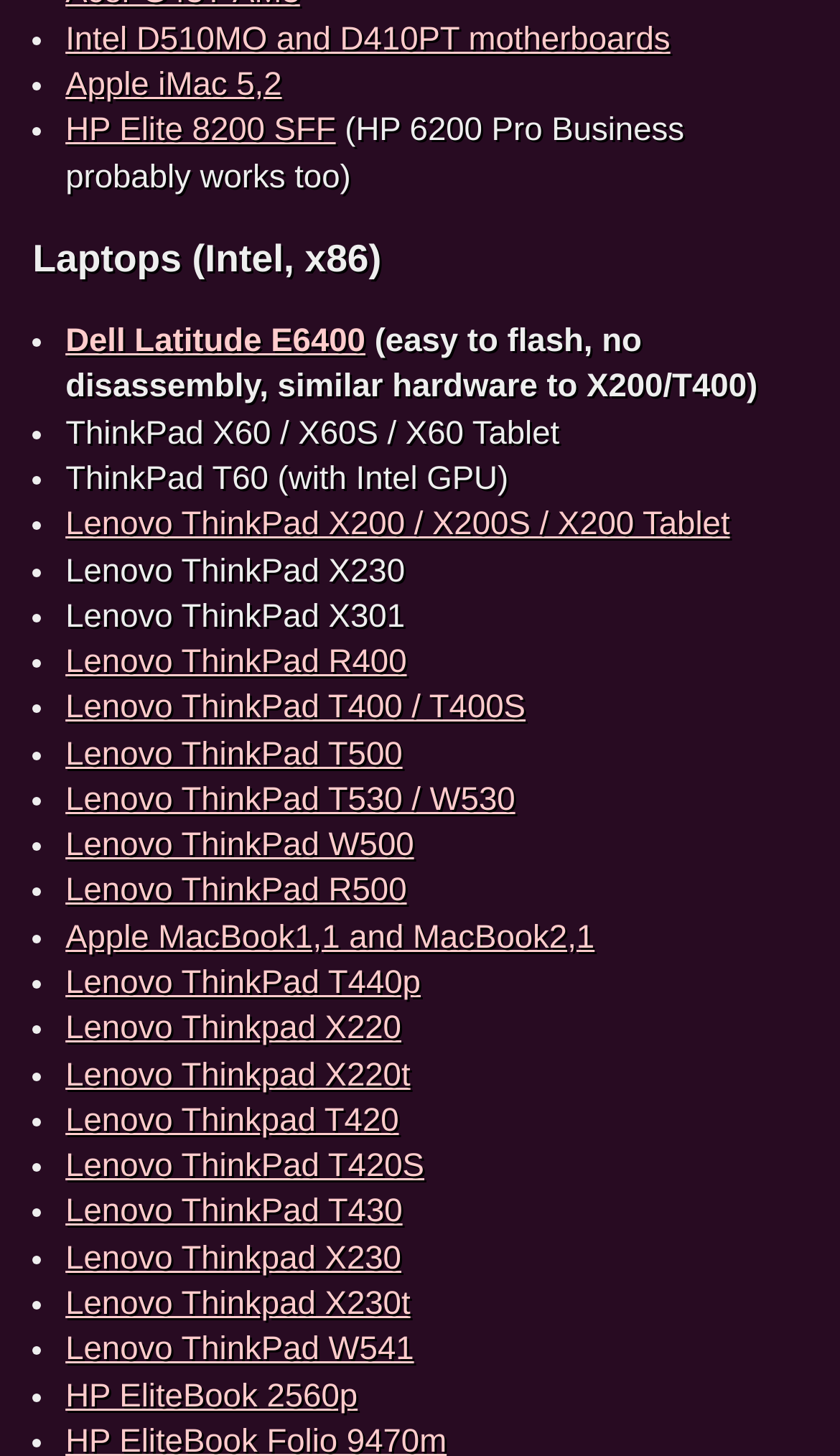What is the first laptop model listed?
Look at the image and respond with a single word or a short phrase.

Intel D510MO and D410PT motherboards